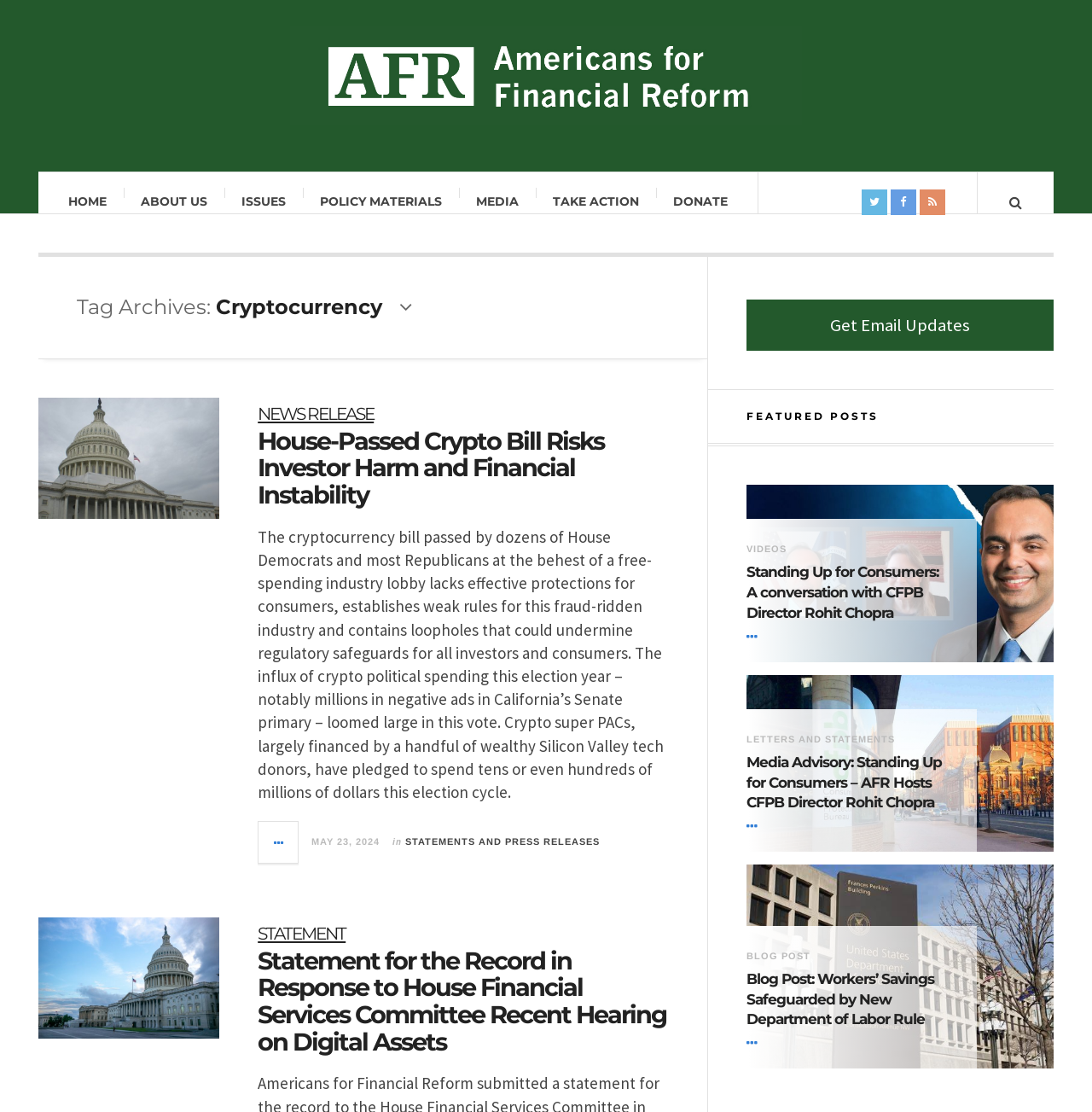Please extract and provide the main headline of the webpage.

Tag Archives: Cryptocurrency